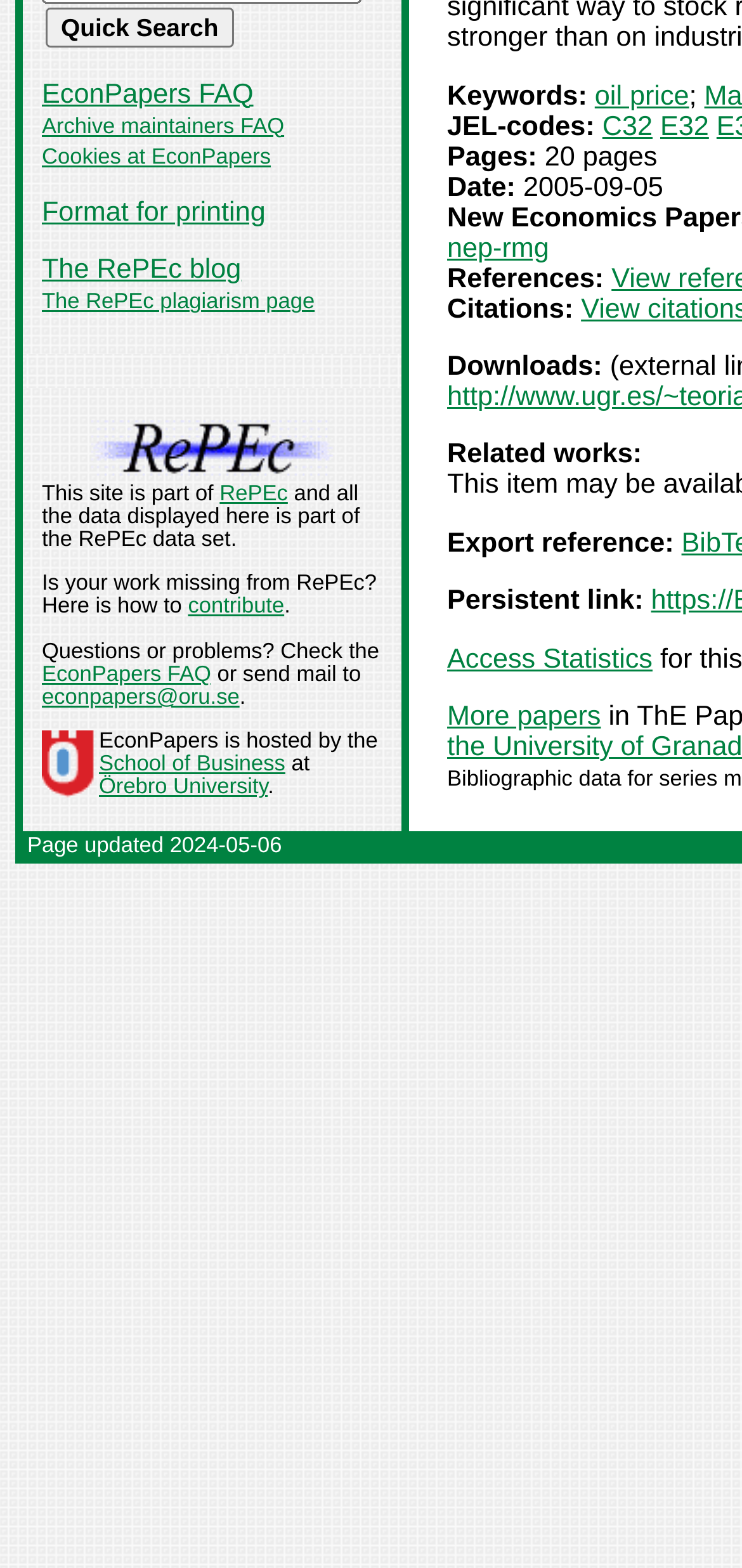Based on the element description EconPapers FAQ, identify the bounding box coordinates for the UI element. The coordinates should be in the format (top-left x, top-left y, bottom-right x, bottom-right y) and within the 0 to 1 range.

[0.056, 0.05, 0.342, 0.07]